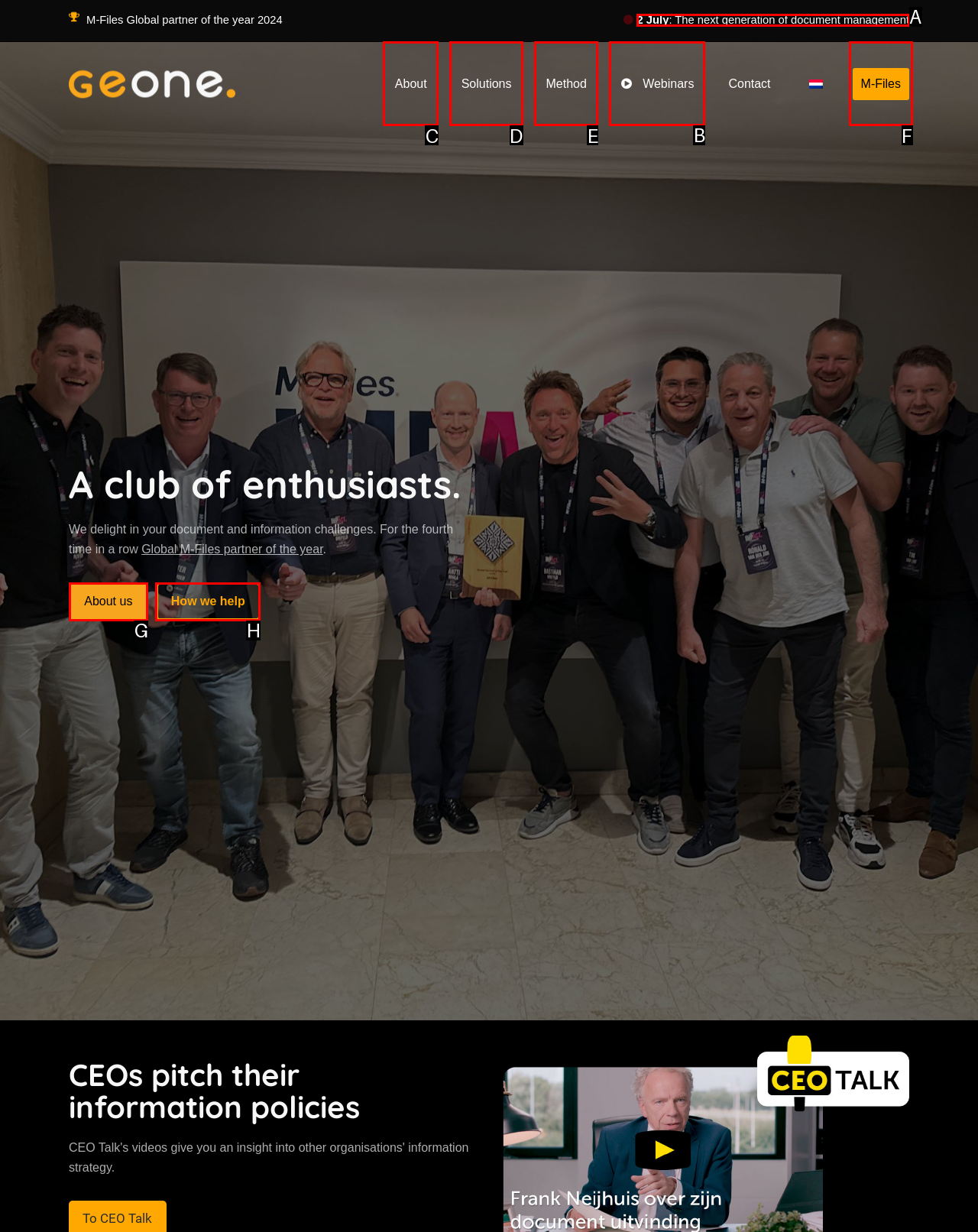From the given options, choose the one to complete the task: View webinars
Indicate the letter of the correct option.

B